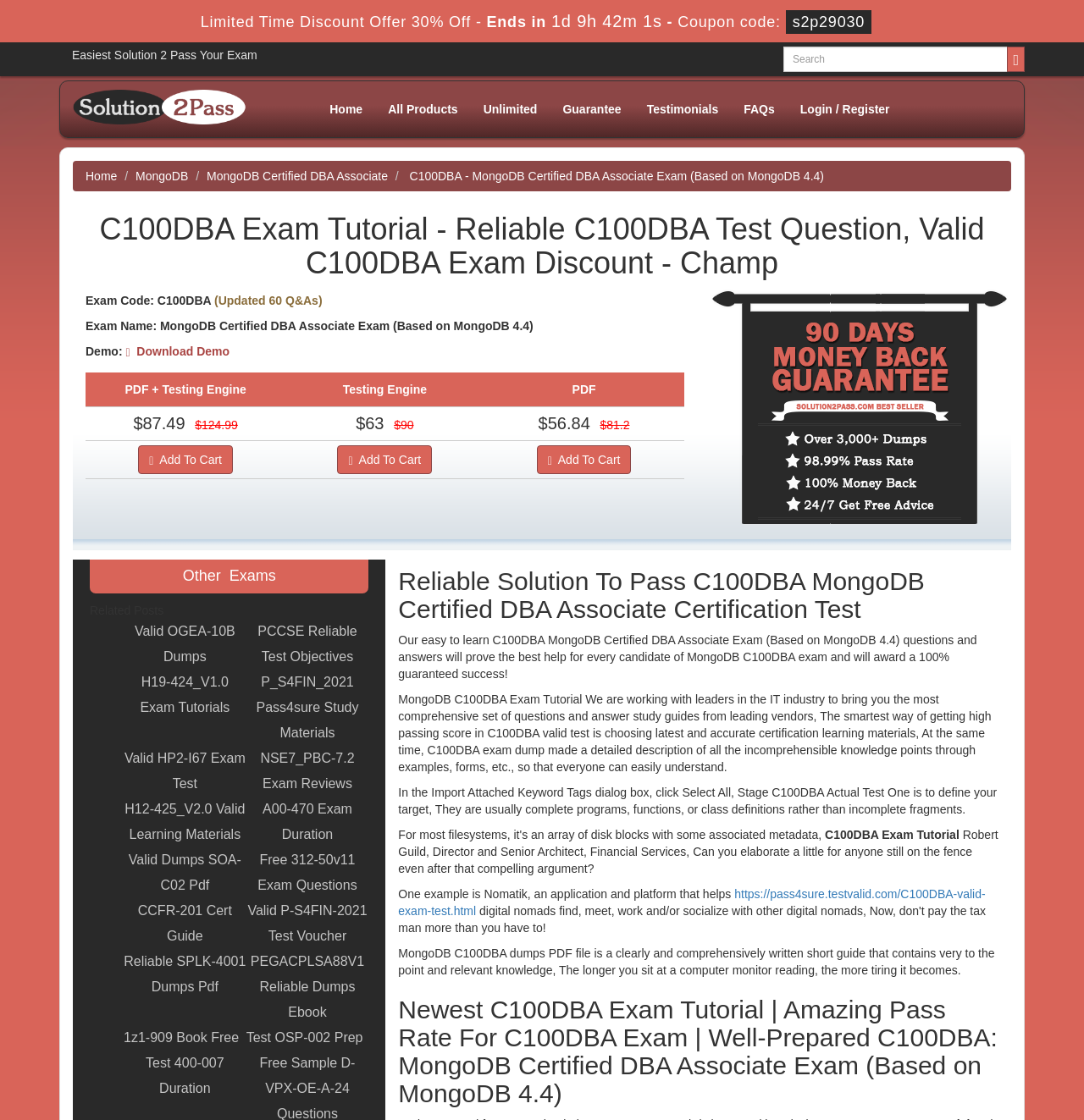Reply to the question with a single word or phrase:
What is the guarantee offered?

Money Back Guarantee